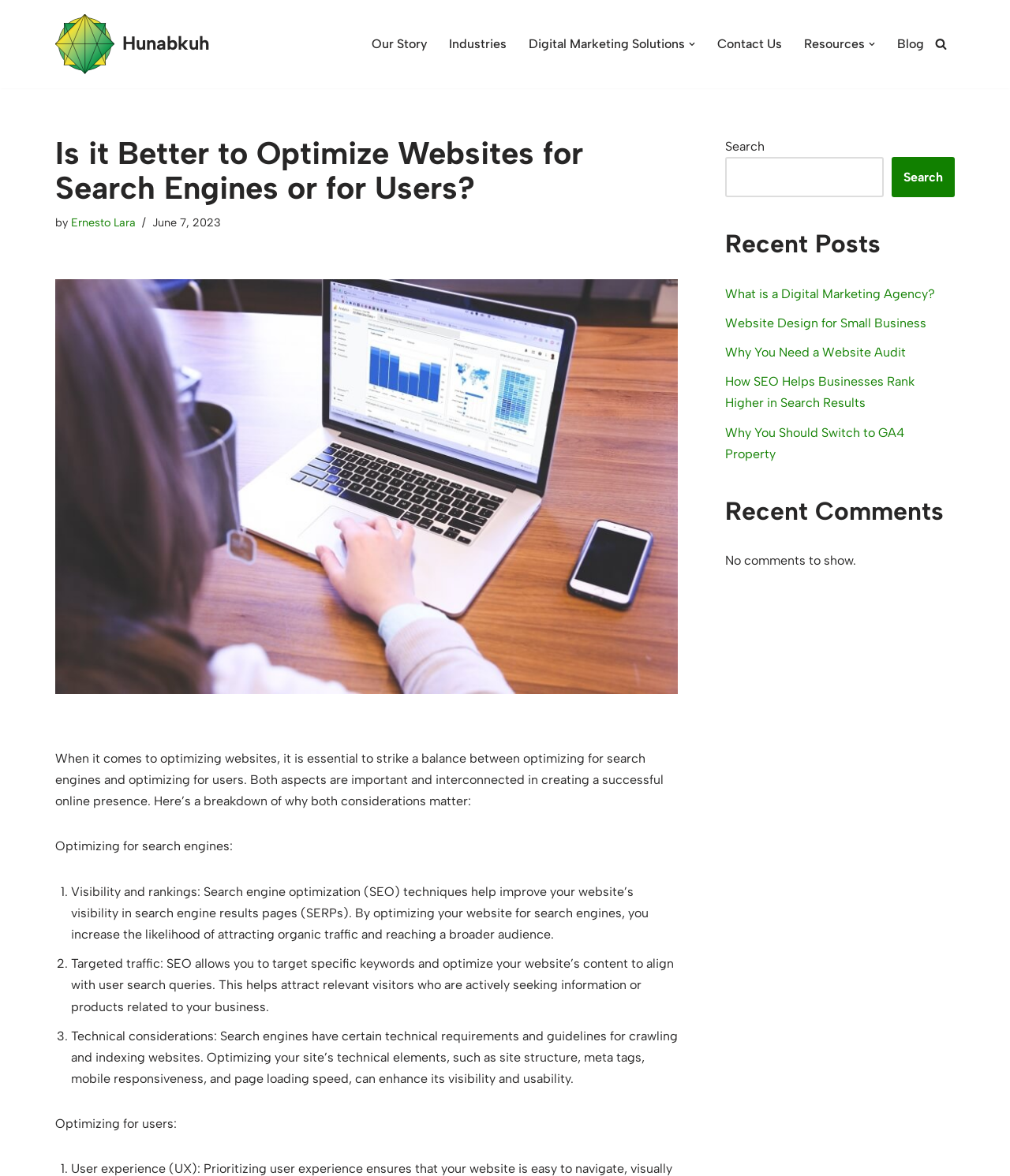Who is the author of the article?
Based on the content of the image, thoroughly explain and answer the question.

I found the link 'Ernesto Lara' next to the text 'by', which suggests that Ernesto Lara is the author of the article.